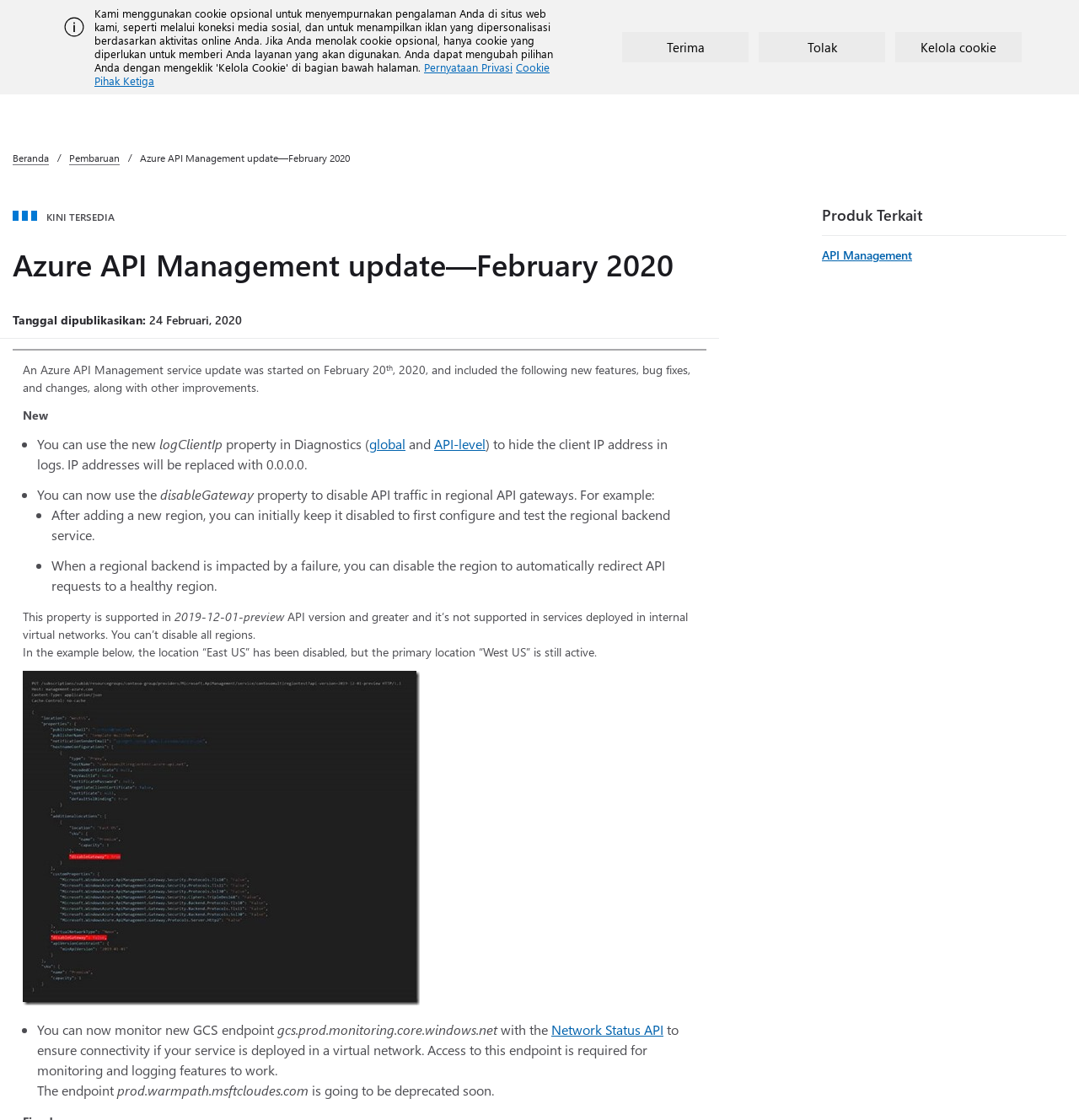Determine the bounding box coordinates for the region that must be clicked to execute the following instruction: "Explore Azure products".

[0.158, 0.048, 0.212, 0.088]